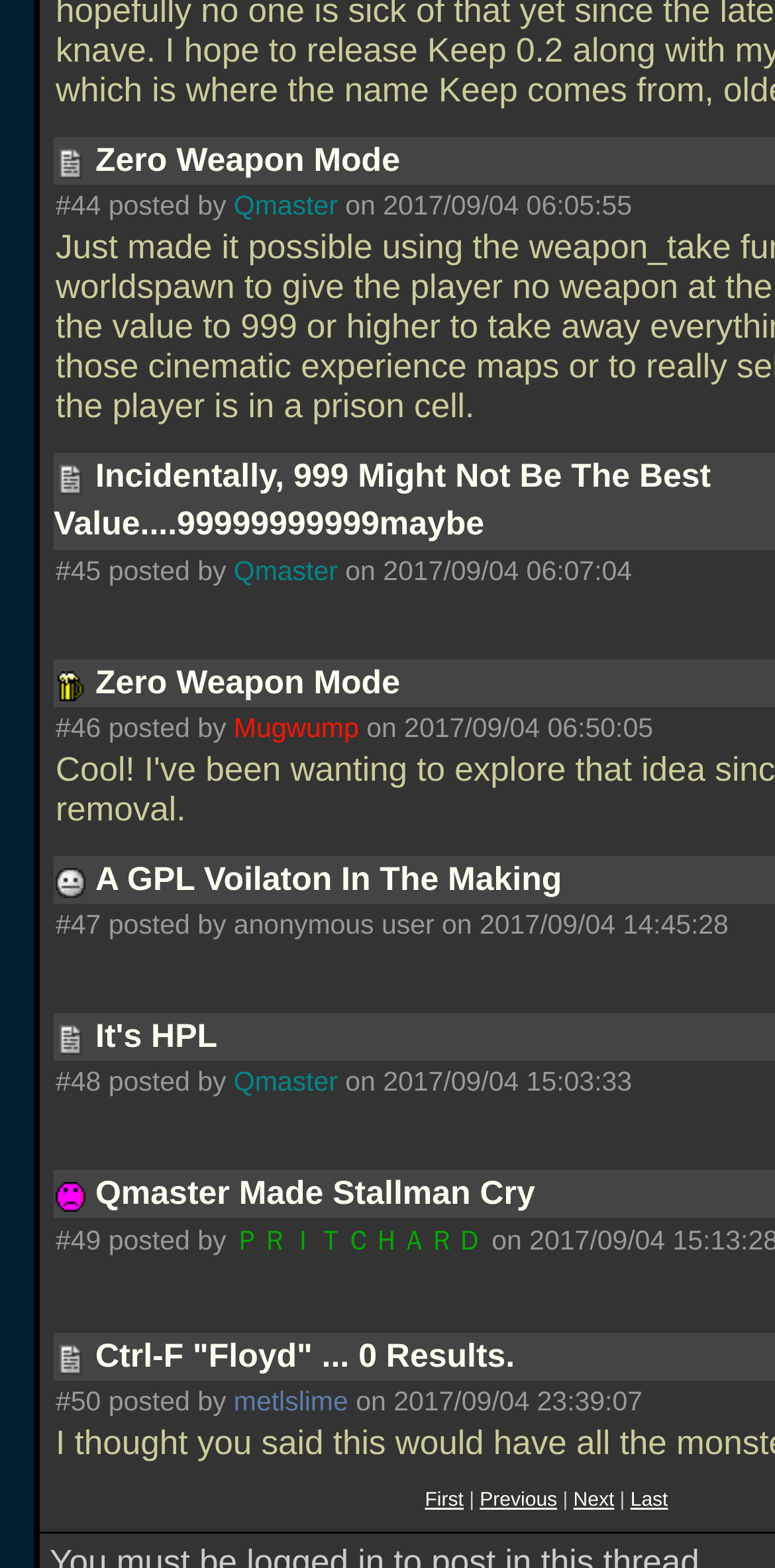Locate the bounding box coordinates of the element I should click to achieve the following instruction: "Click on the 'Next' link".

[0.74, 0.951, 0.793, 0.965]